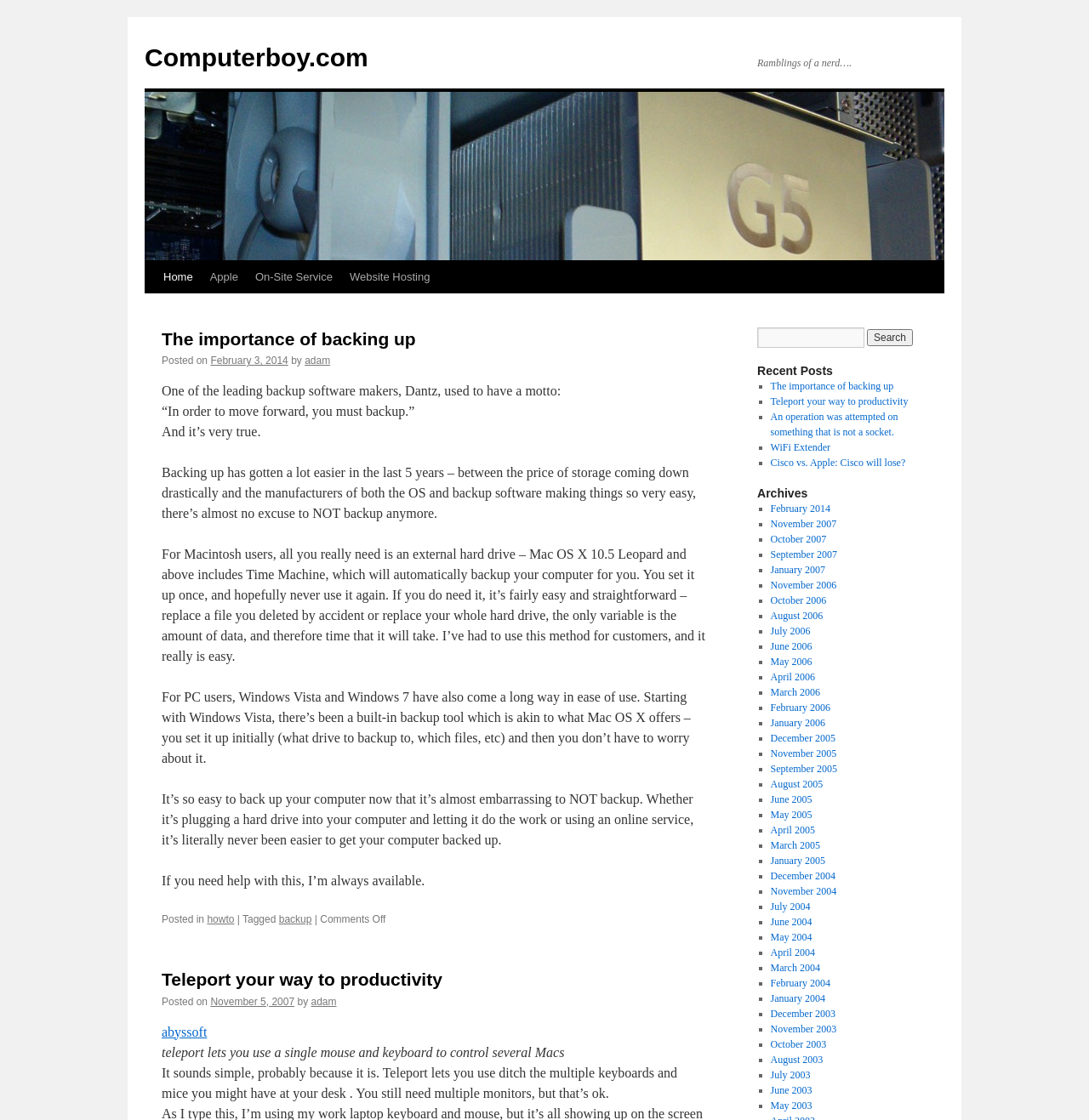Can you provide the bounding box coordinates for the element that should be clicked to implement the instruction: "Click the 'Teleport your way to productivity' link"?

[0.148, 0.866, 0.406, 0.883]